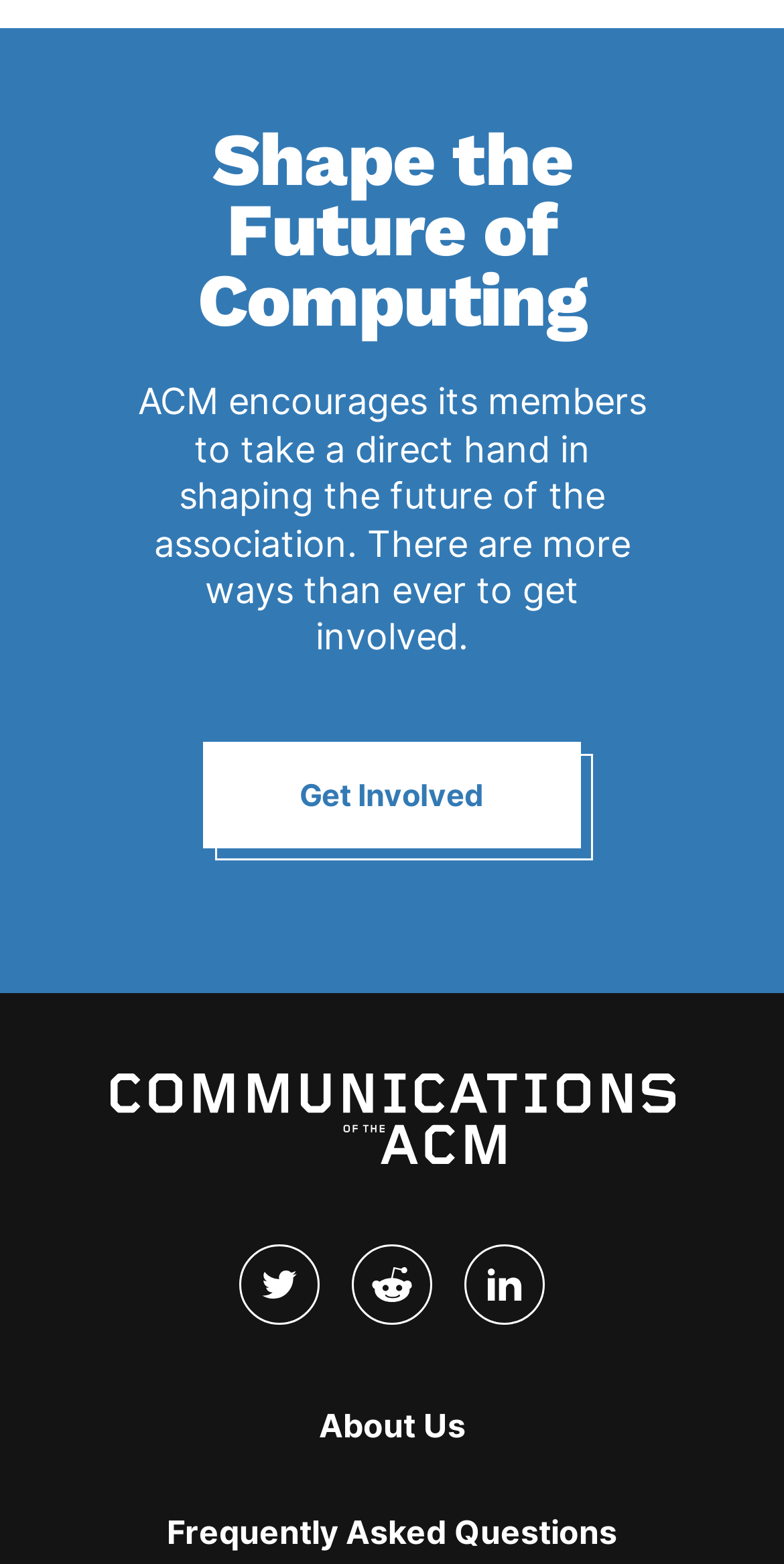Locate the bounding box coordinates of the clickable part needed for the task: "Visit City Of Paradise".

None